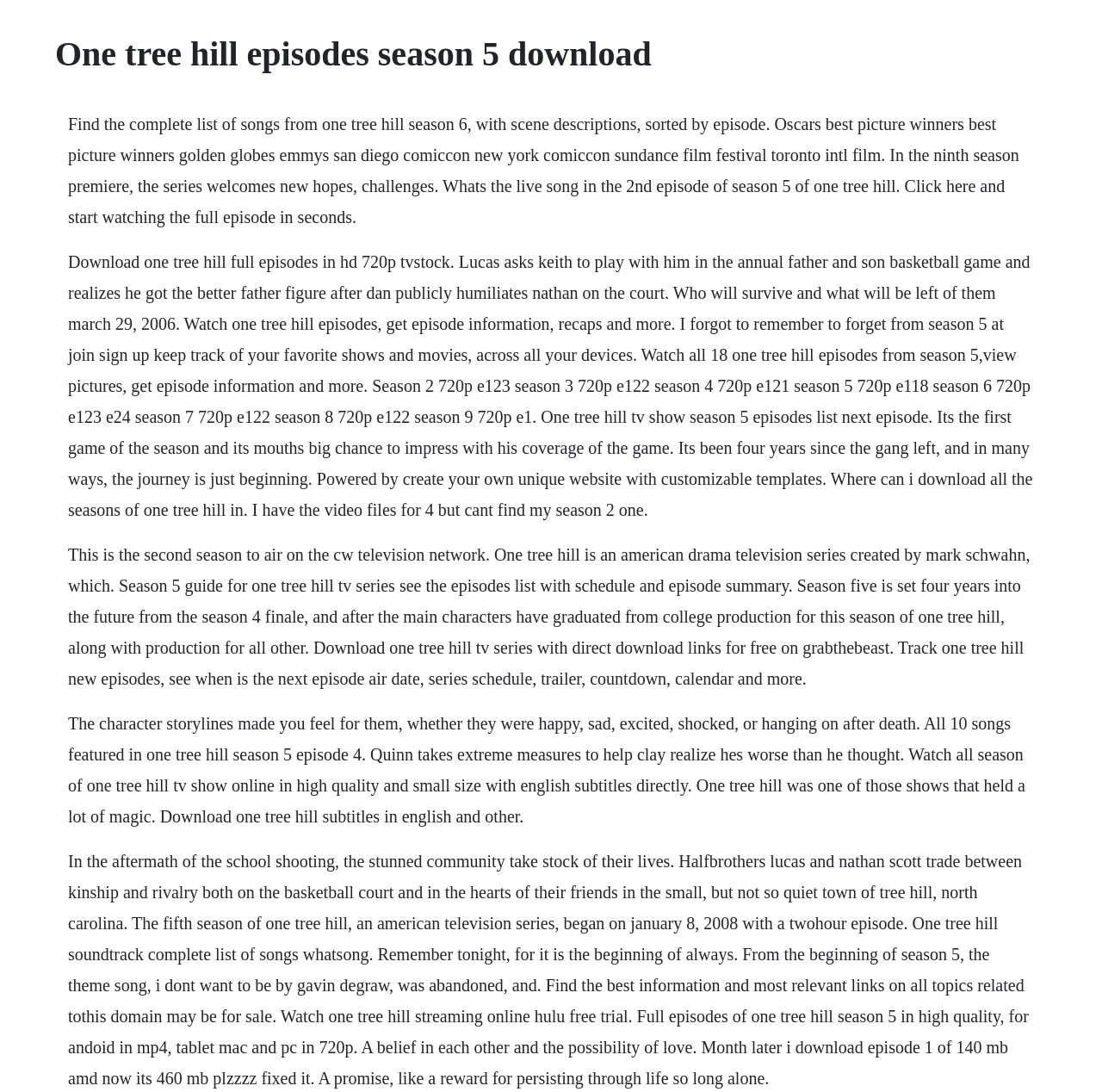Please locate and generate the primary heading on this webpage.

One tree hill episodes season 5 download